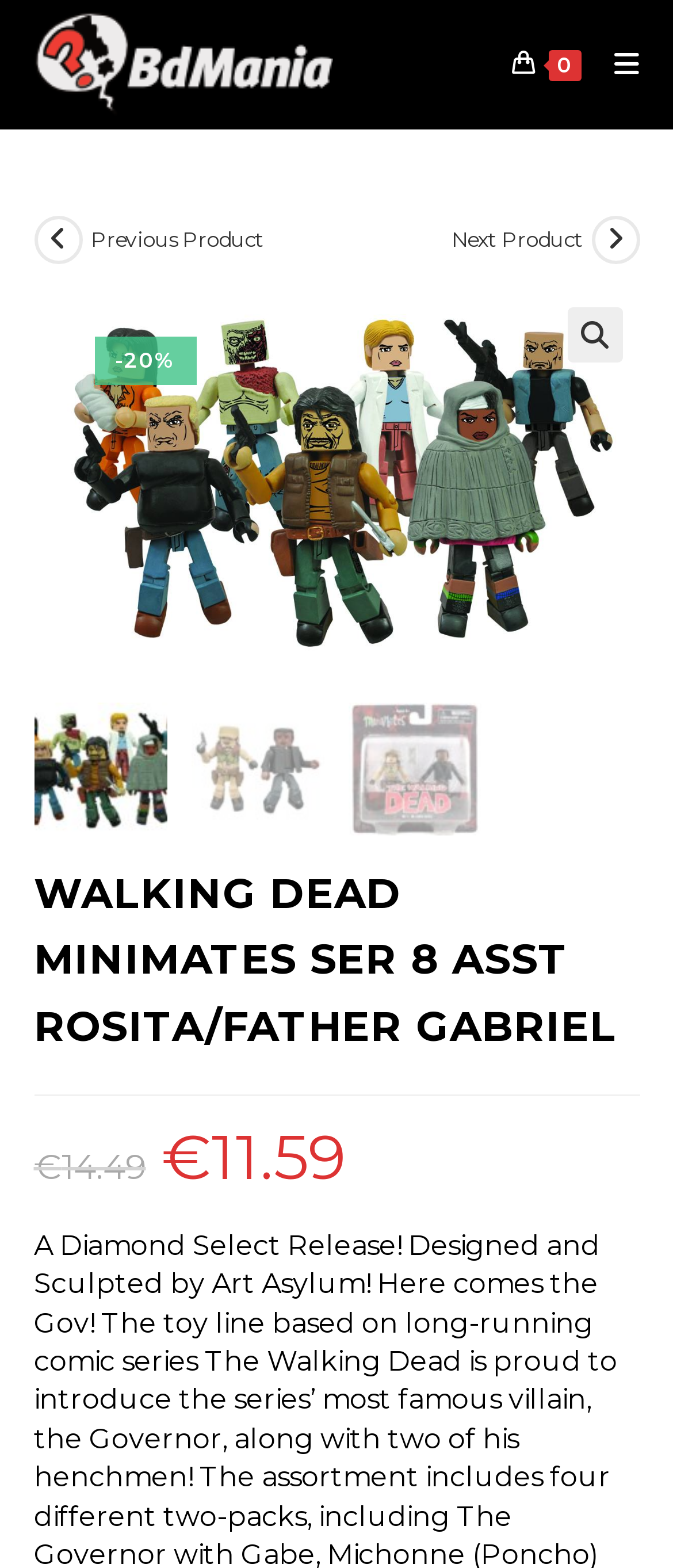How many images are there below the product title?
Please provide an in-depth and detailed response to the question.

I counted the number of images below the product title 'WALKING DEAD MINIMATES SER 8 ASST ROSITA/FATHER GABRIEL' and found three images.